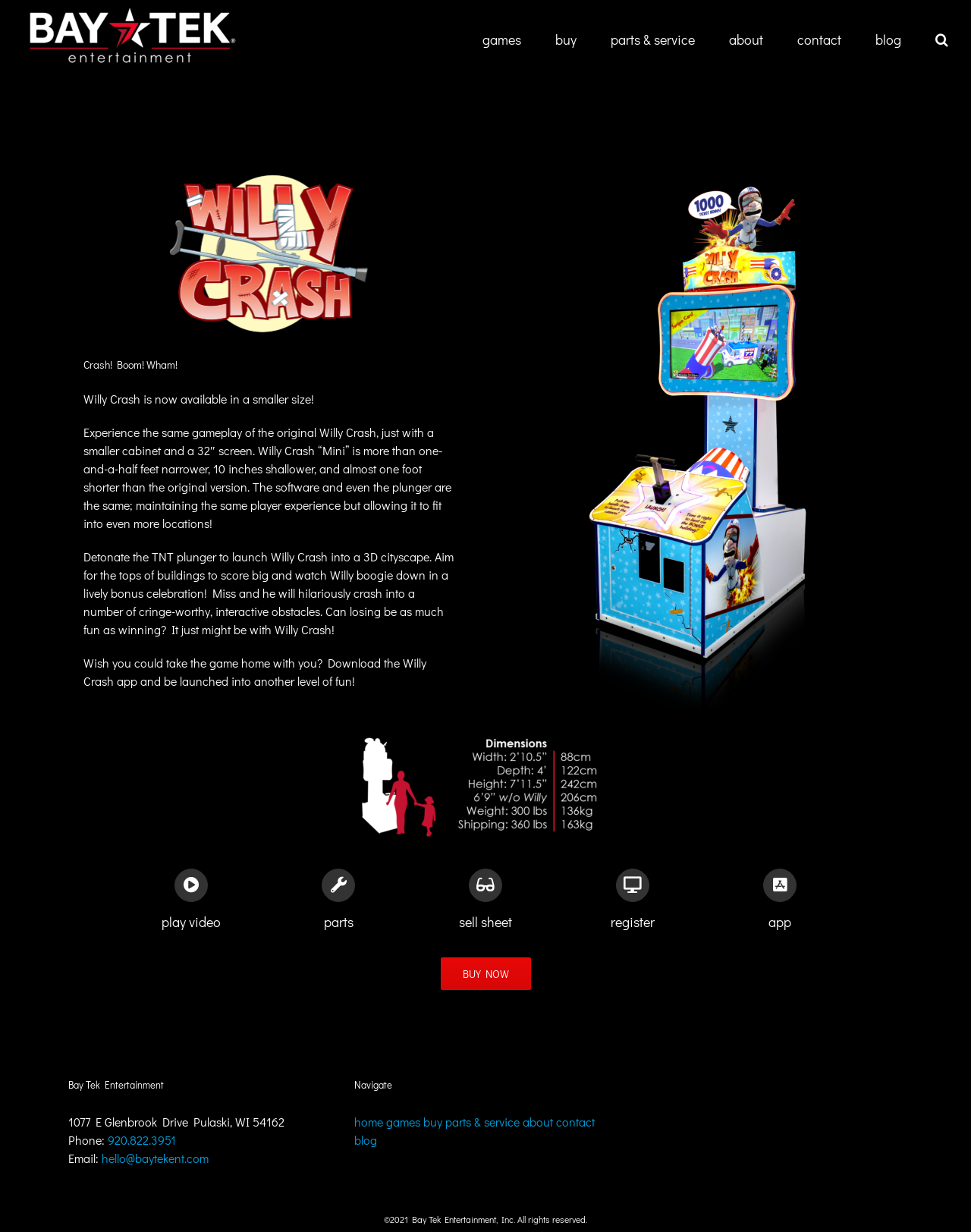Analyze the image and give a detailed response to the question:
What is the name of the game that can be played on a smaller size?

I found the answer by reading the text on the webpage, which states 'Willy Crash is now available in a smaller size!' and describes the gameplay of Willy Crash.